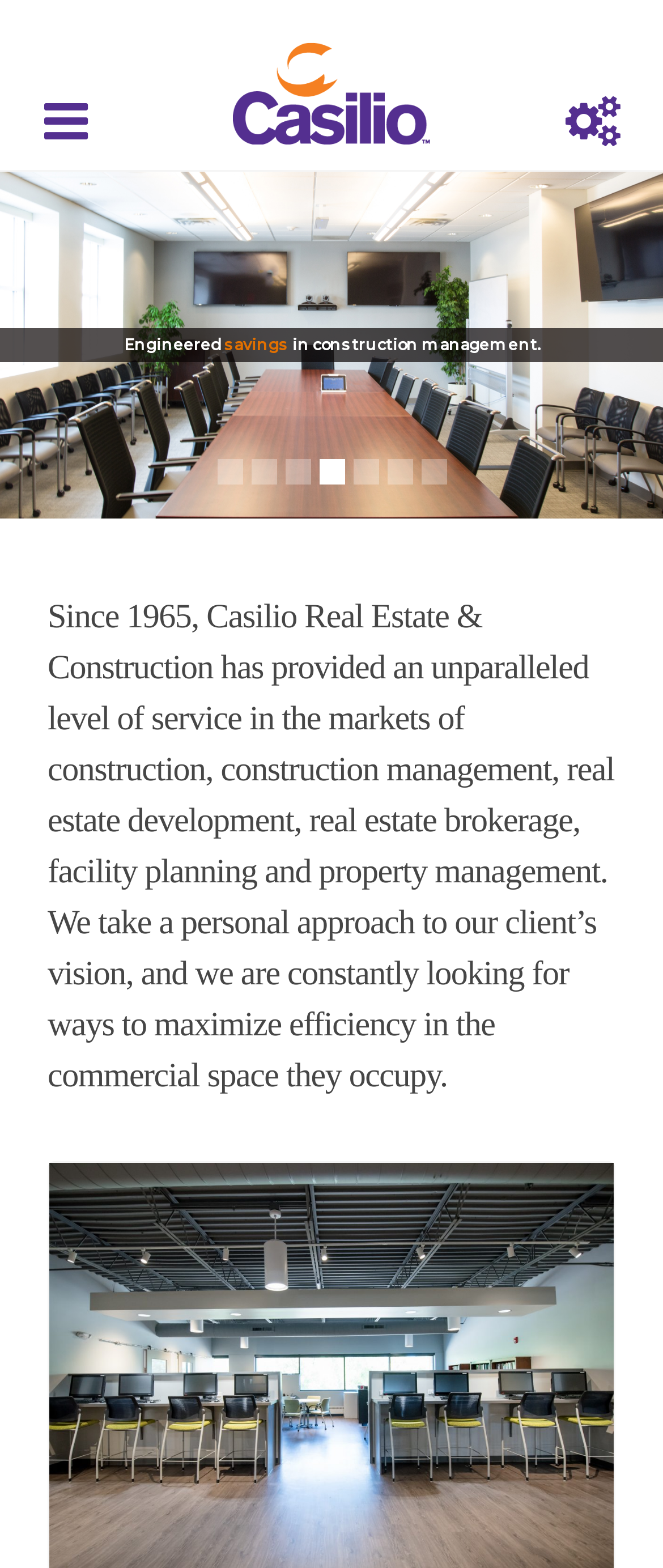Extract the bounding box coordinates of the UI element described by: "alt="logo"". The coordinates should include four float numbers ranging from 0 to 1, e.g., [left, top, right, bottom].

[0.0, 0.027, 1.0, 0.092]